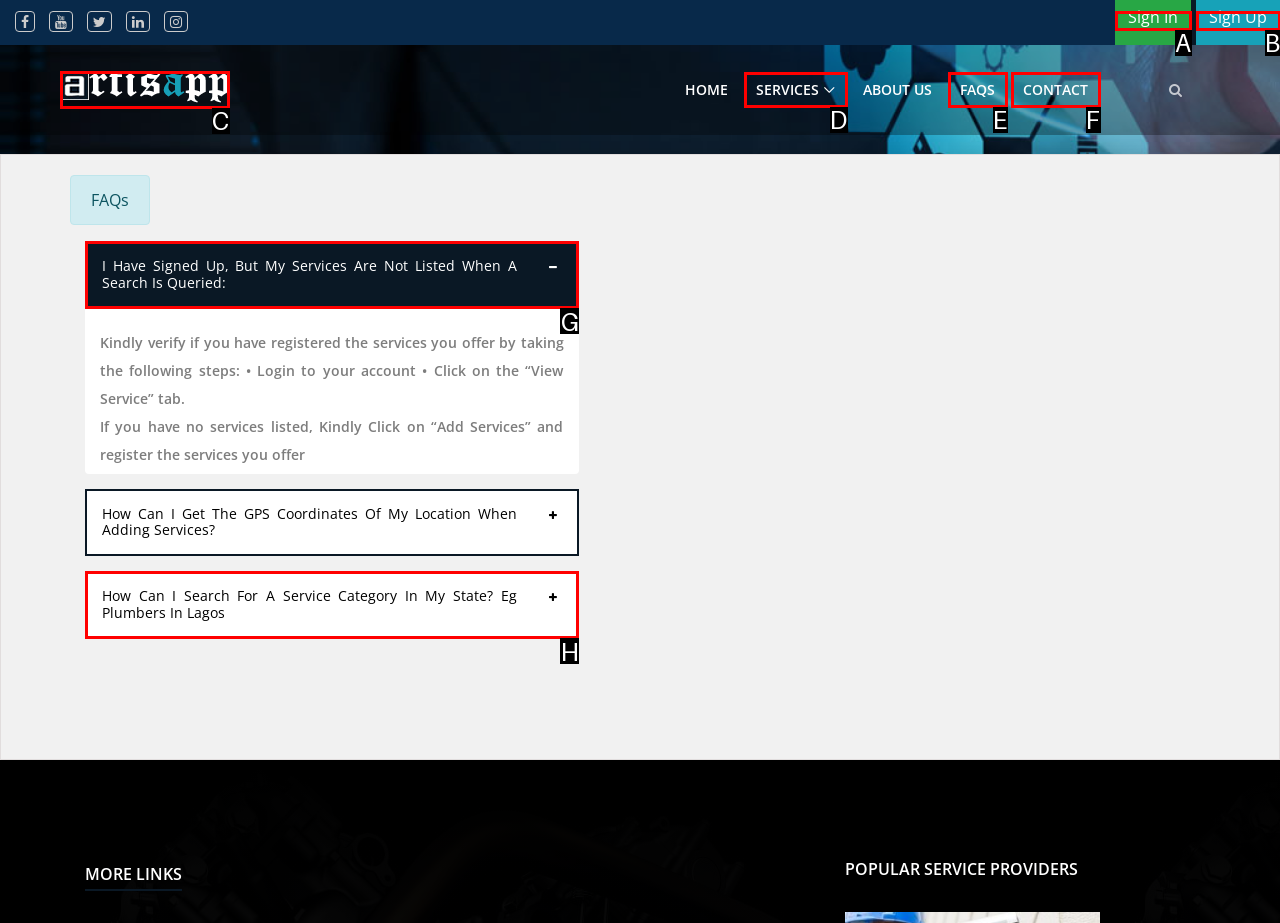Identify the HTML element that corresponds to the description: Contact
Provide the letter of the matching option from the given choices directly.

F